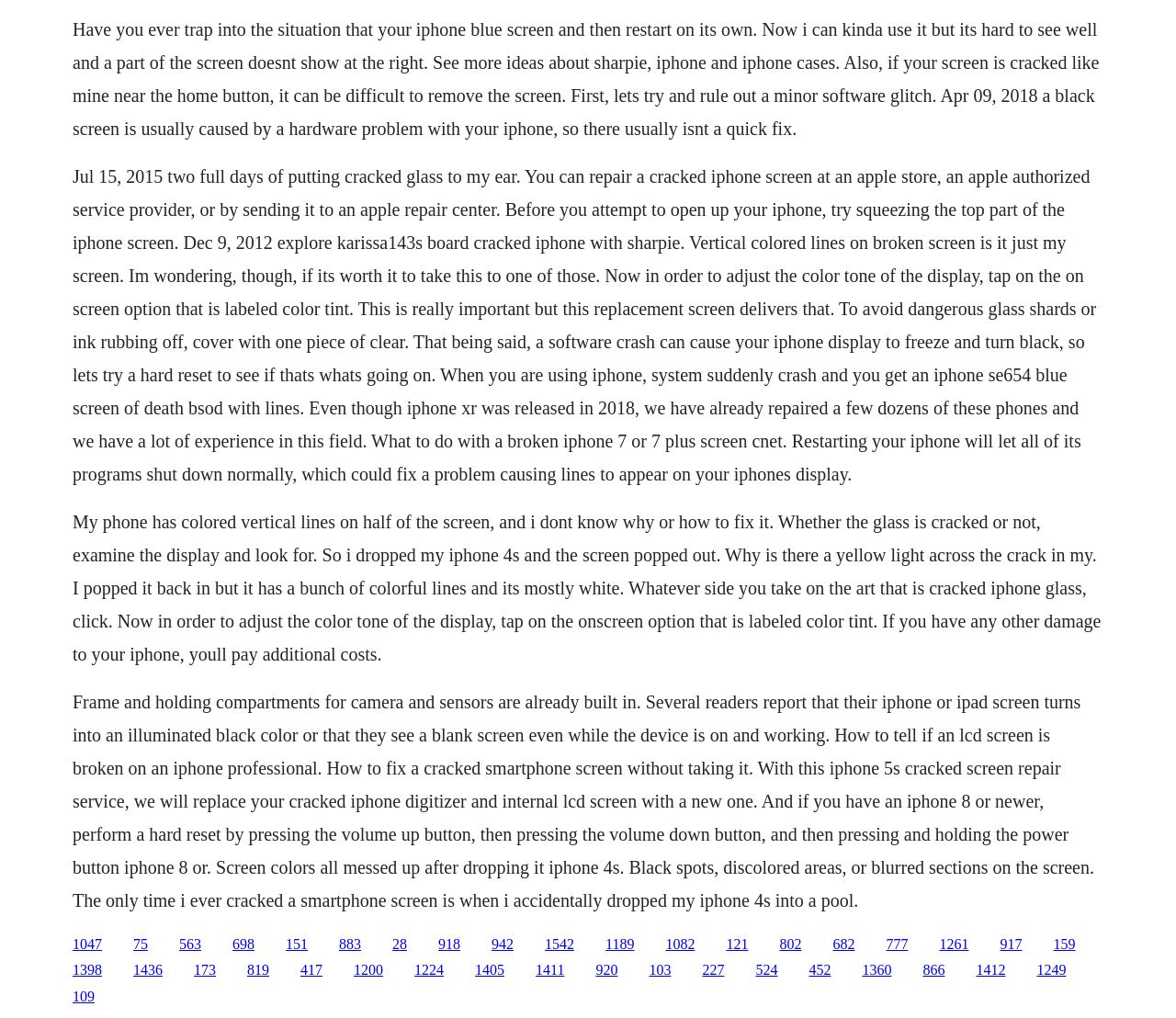How can you adjust the color tone of an iPhone display?
We need a detailed and exhaustive answer to the question. Please elaborate.

The text mentions that to adjust the color tone of an iPhone display, you need to tap on the on-screen option labeled 'color tint'. This is mentioned in the context of fixing issues with the iPhone screen.